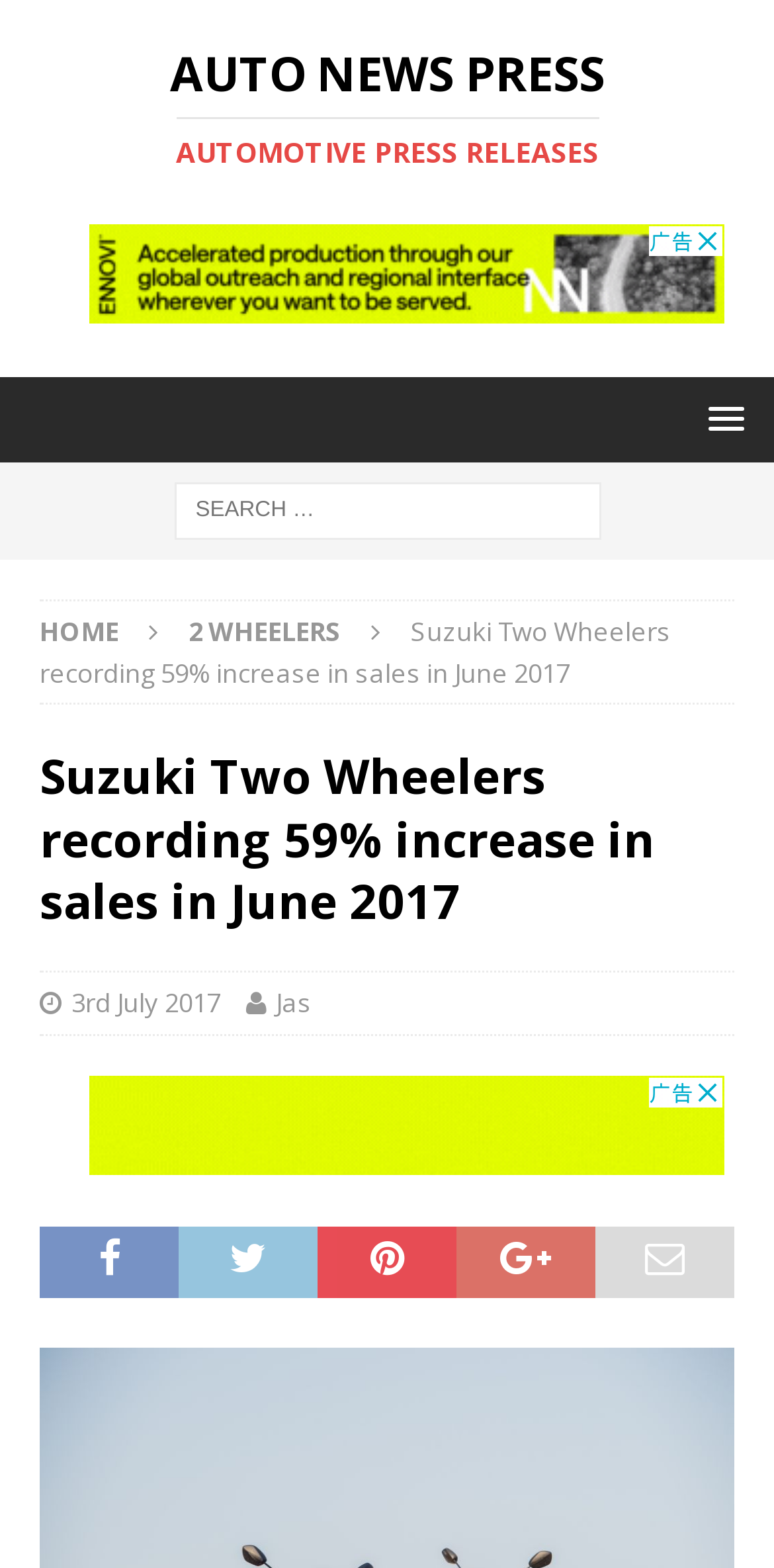What is the main heading displayed on the webpage? Please provide the text.

Suzuki Two Wheelers recording 59% increase in sales in June 2017